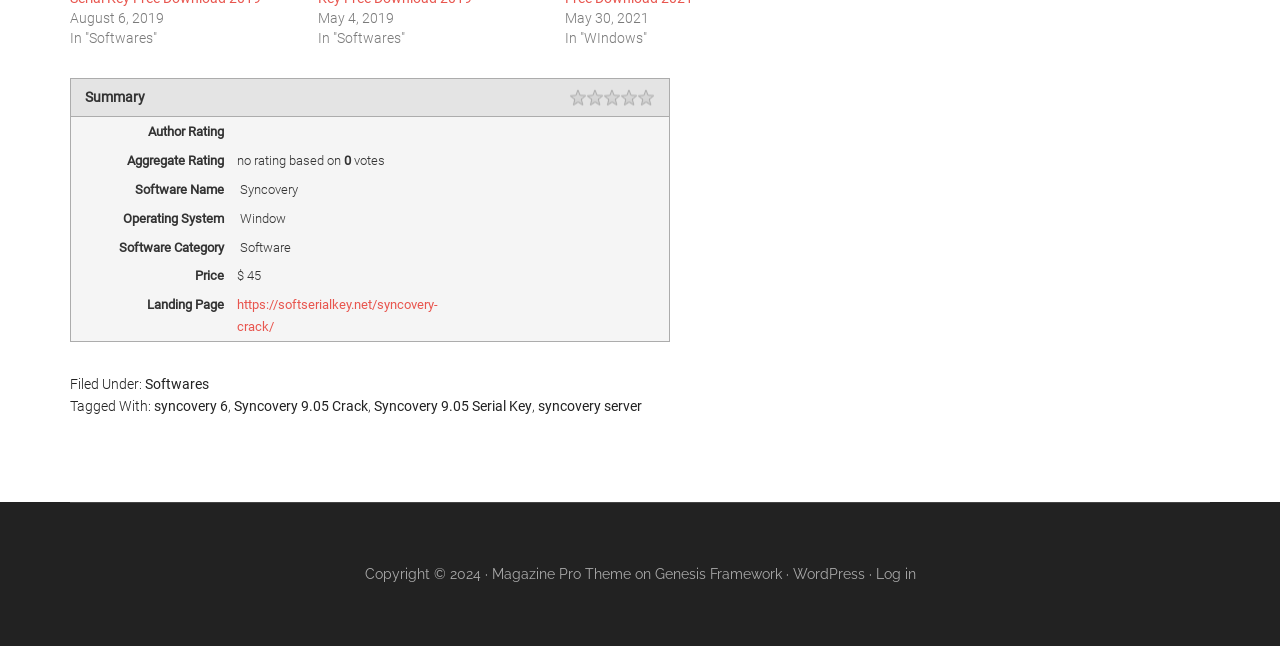Find the bounding box coordinates of the clickable element required to execute the following instruction: "Click on the 'Download File' button". Provide the coordinates as four float numbers between 0 and 1, i.e., [left, top, right, bottom].

None